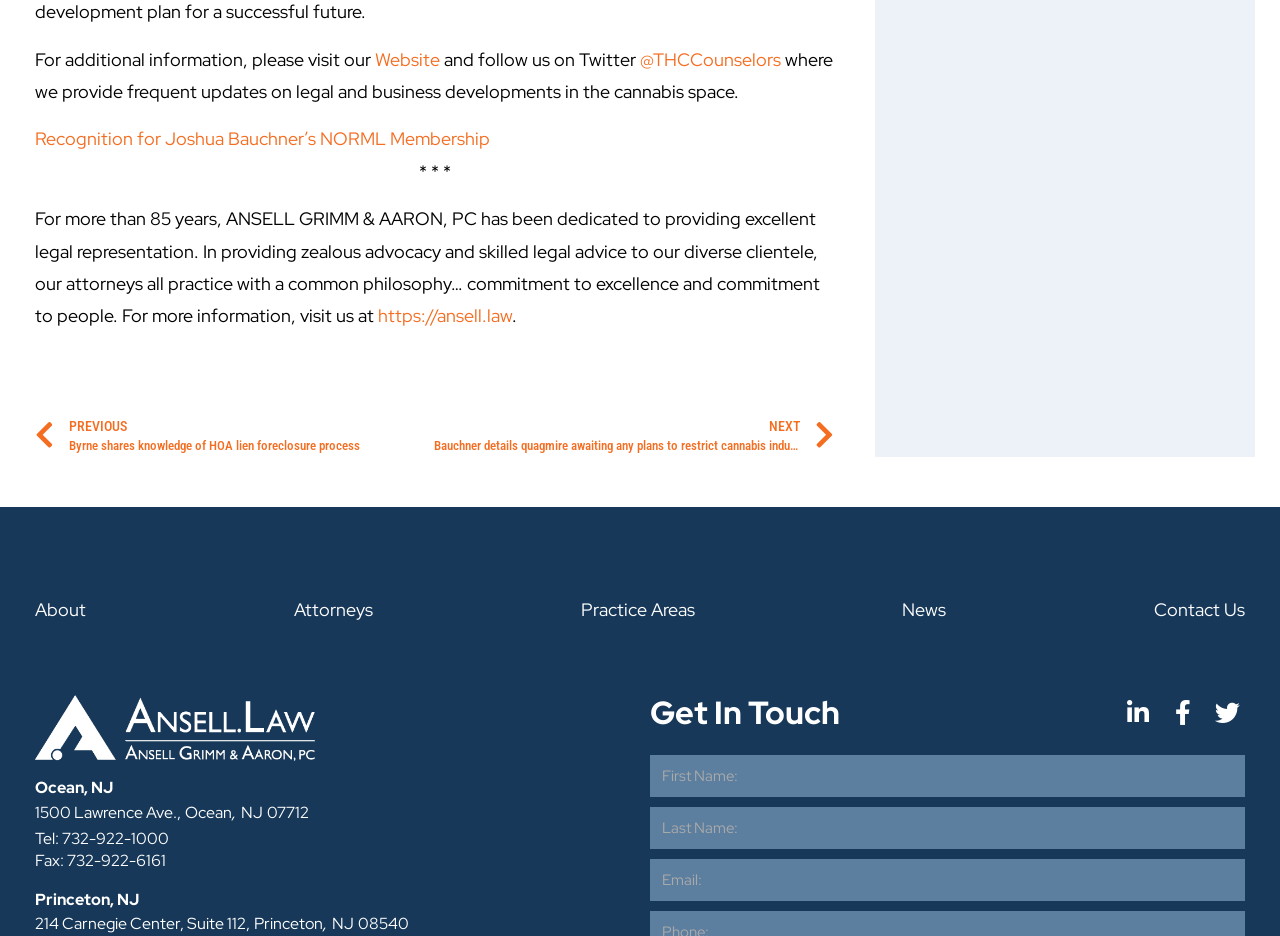Locate the bounding box coordinates of the clickable element to fulfill the following instruction: "read about recognition for Joshua Bauchner’s NORML membership". Provide the coordinates as four float numbers between 0 and 1 in the format [left, top, right, bottom].

[0.027, 0.136, 0.383, 0.161]